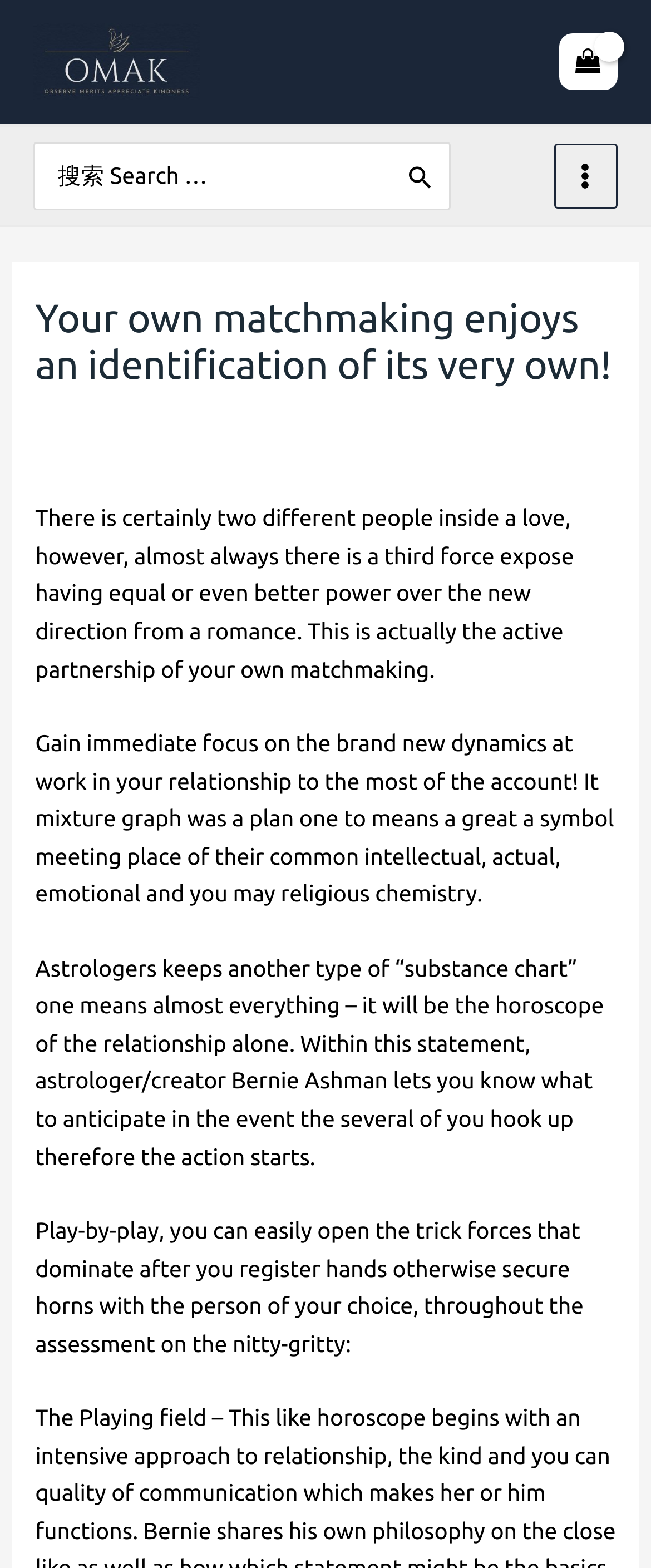Answer the question in one word or a short phrase:
What is the purpose of the search box?

Search for content